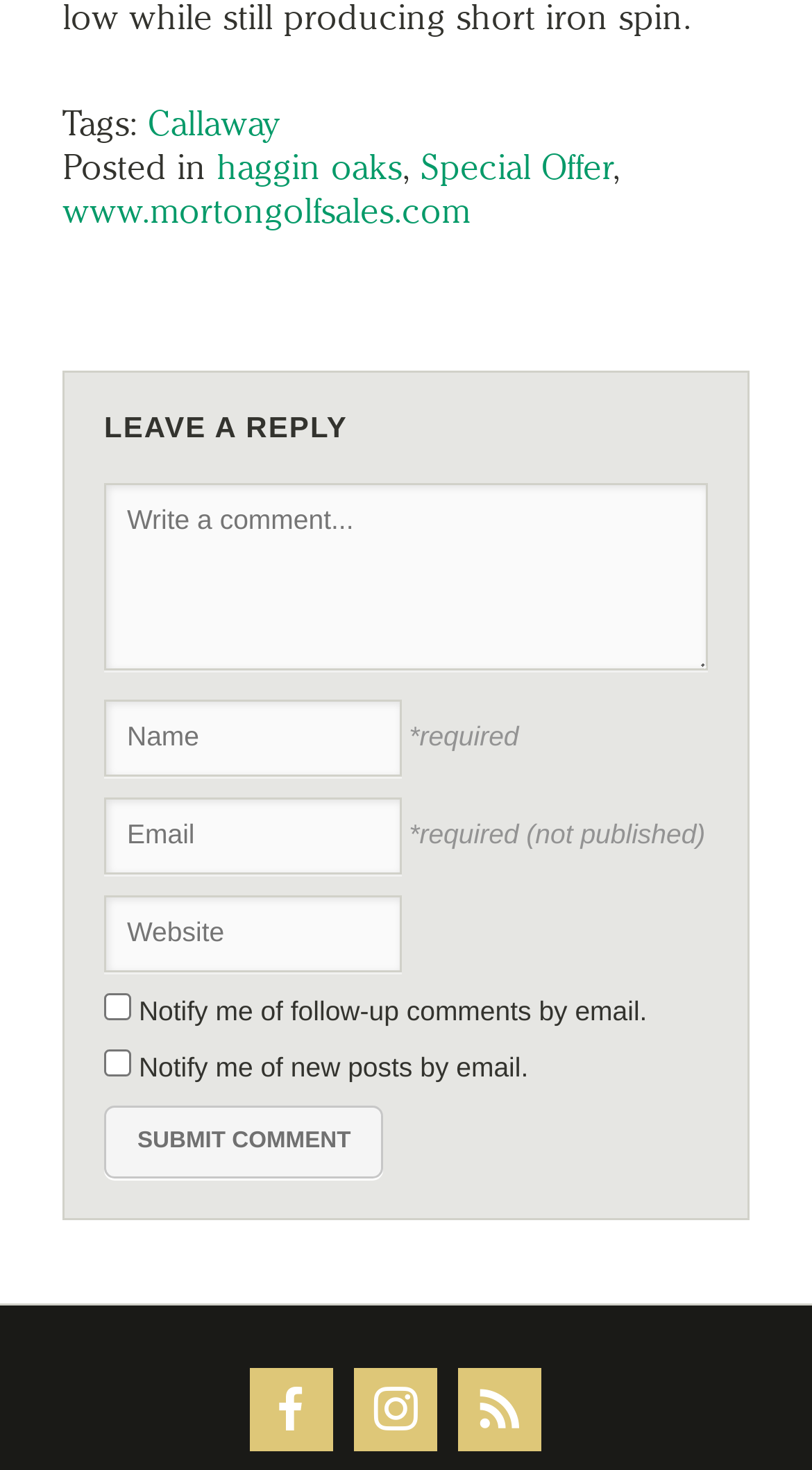Please locate the bounding box coordinates of the region I need to click to follow this instruction: "Enter a comment in the first text box".

[0.128, 0.329, 0.872, 0.457]